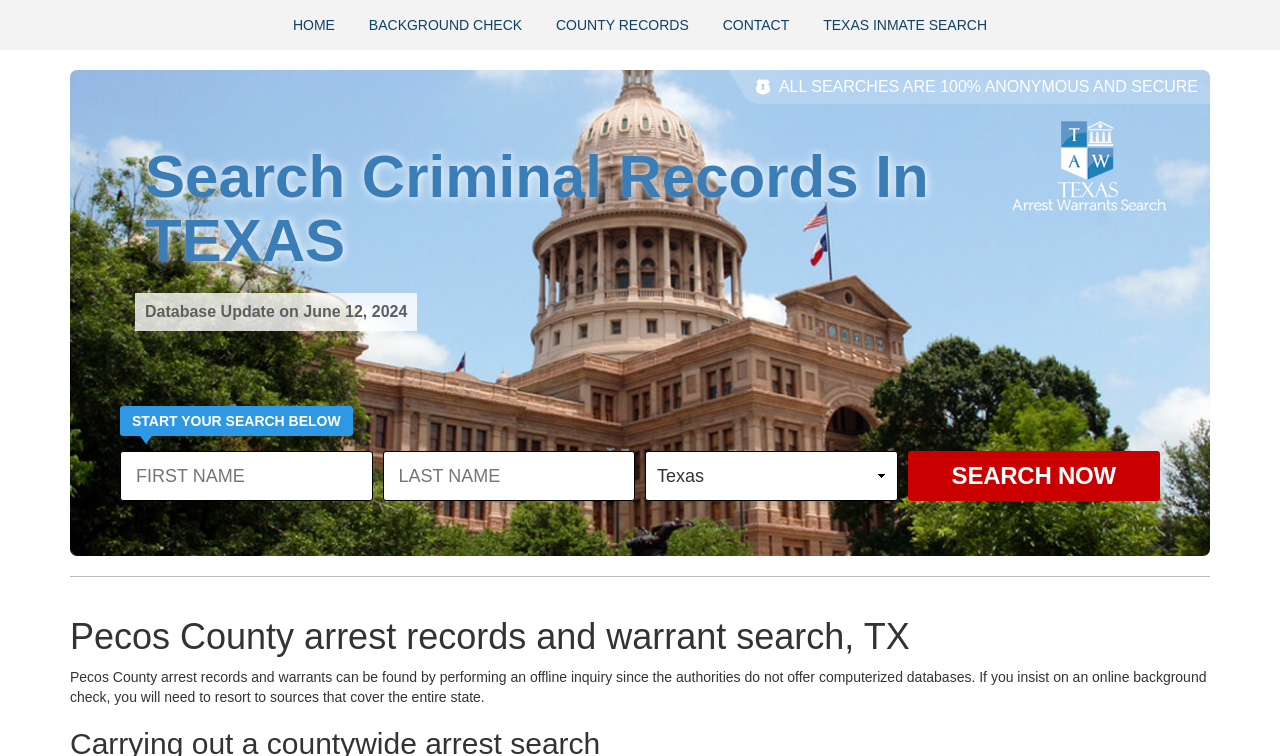Locate the bounding box coordinates of the element I should click to achieve the following instruction: "Search for criminal records in TEXAS".

[0.105, 0.179, 0.755, 0.374]